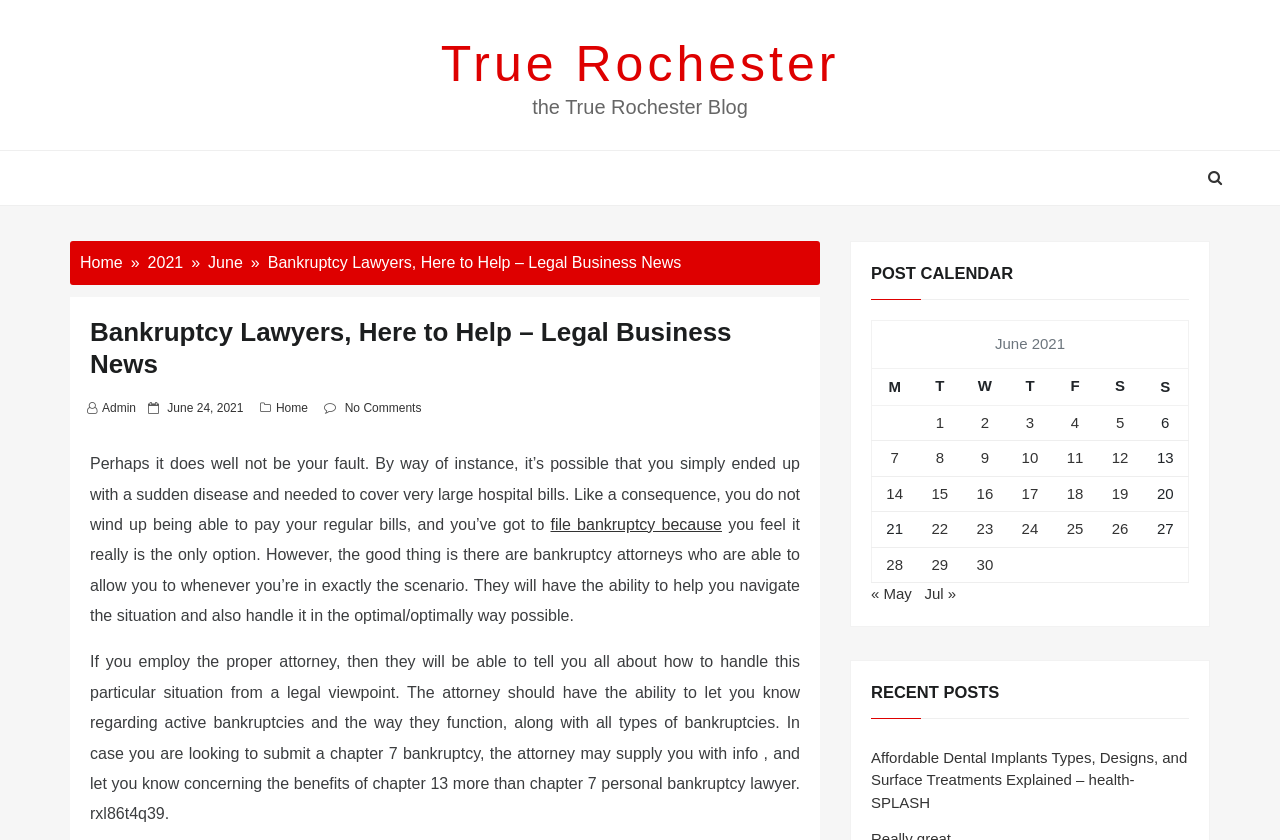Kindly determine the bounding box coordinates for the area that needs to be clicked to execute this instruction: "go to the 'True Rochester' blog".

[0.344, 0.043, 0.656, 0.11]